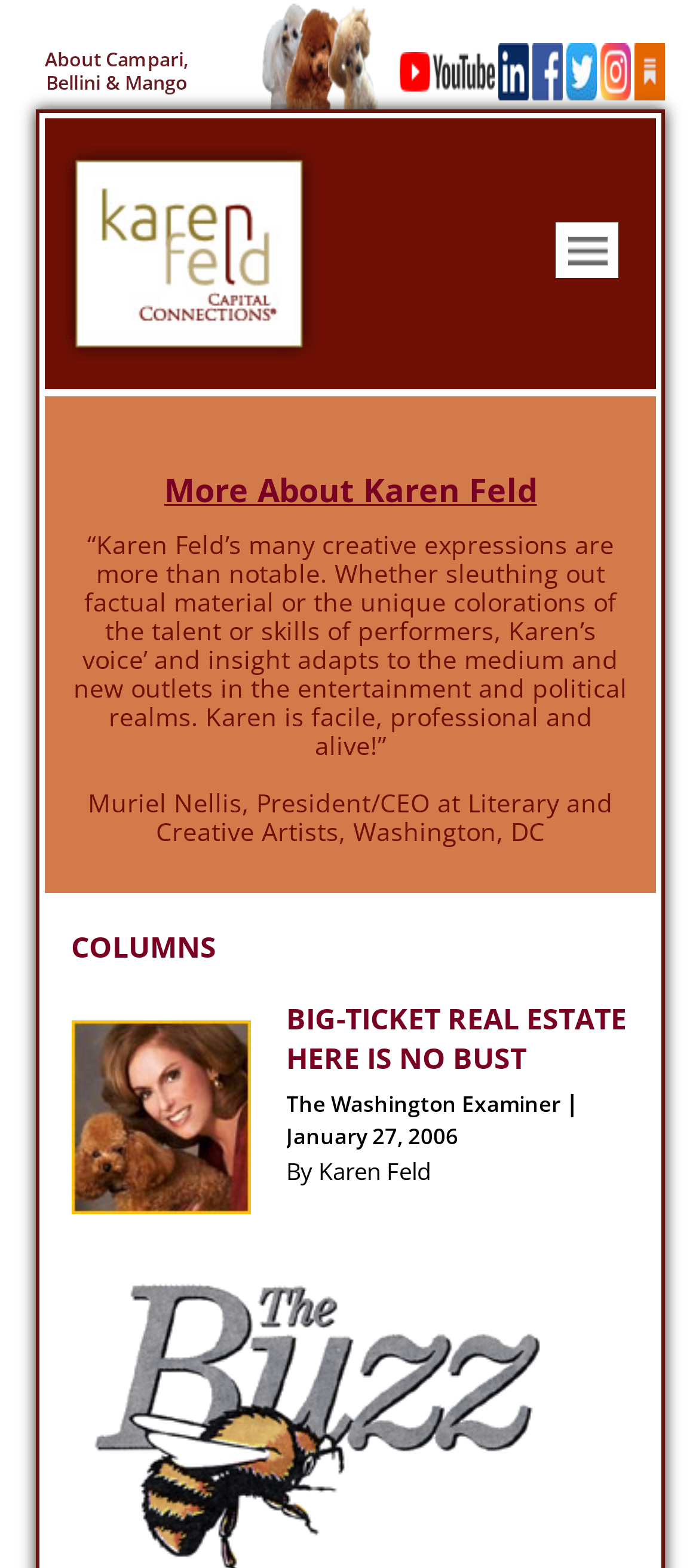Point out the bounding box coordinates of the section to click in order to follow this instruction: "Read the BIG-TICKET REAL ESTATE HERE IS NO BUST article".

[0.409, 0.637, 0.899, 0.687]